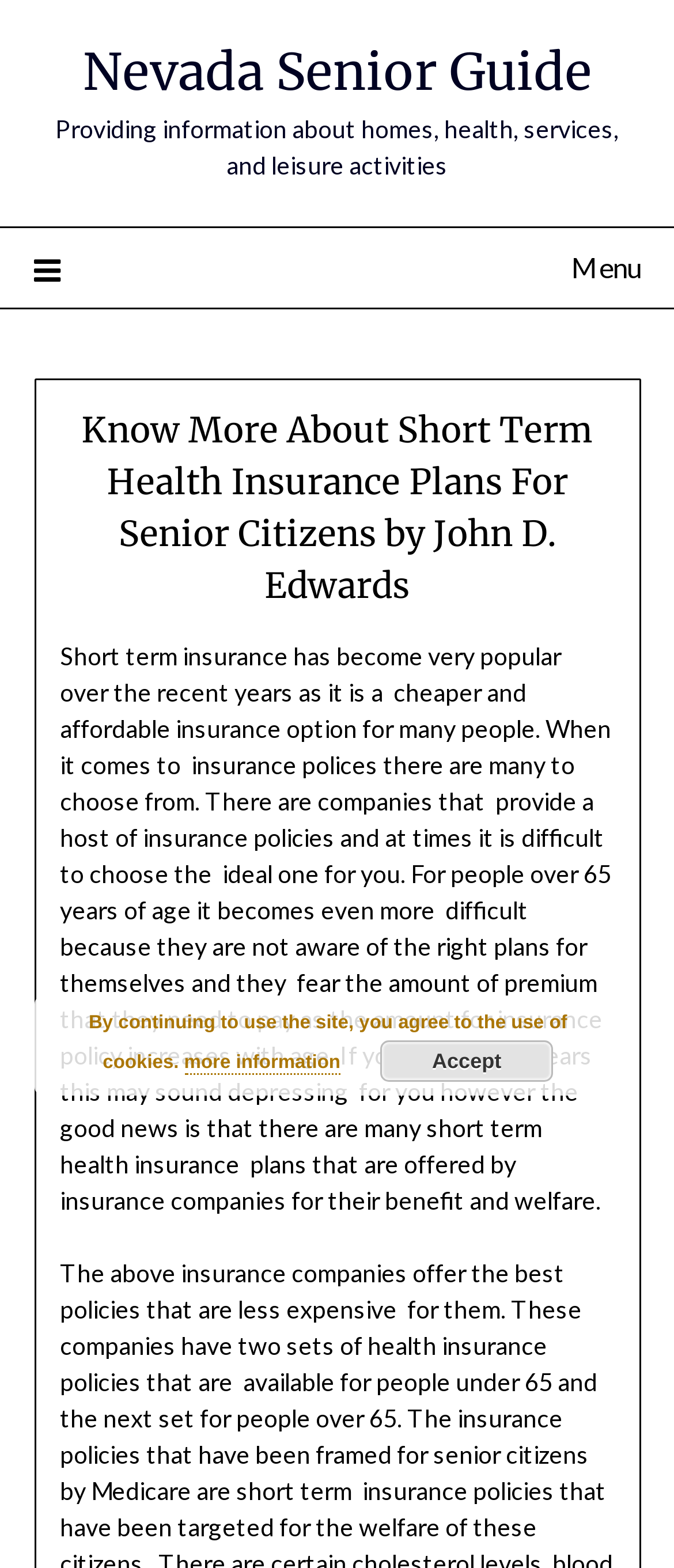Look at the image and give a detailed response to the following question: What is the name of the website?

The name of the website is mentioned as a link at the top of the webpage, which is 'Nevada Senior Guide'.